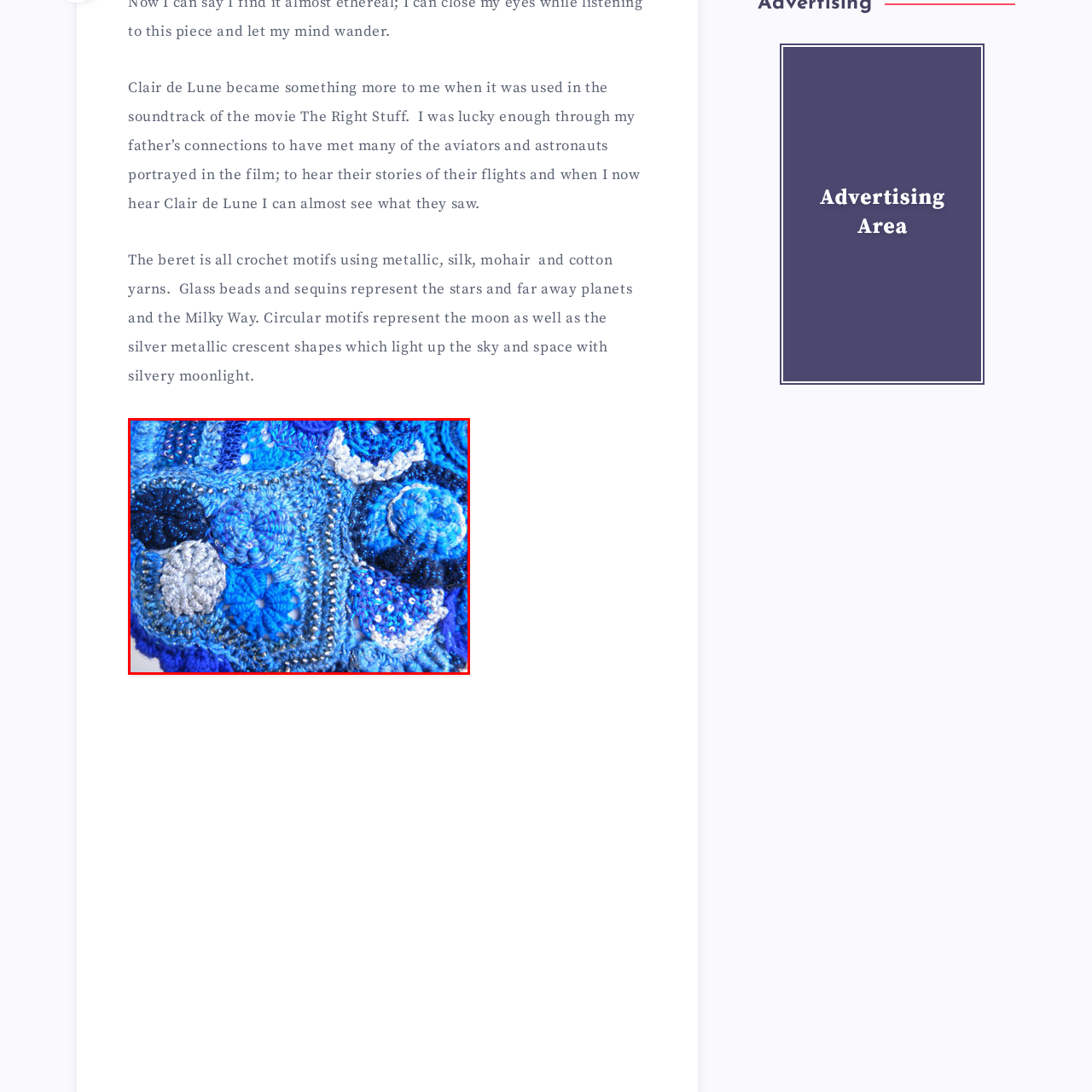Carefully inspect the area of the image highlighted by the red box and deliver a detailed response to the question below, based on your observations: What do the glass beads and sequins represent?

According to the caption, the glass beads and sequins are interspersed among the crochet and symbolize stars and planets, adding to the celestial theme of the artwork.